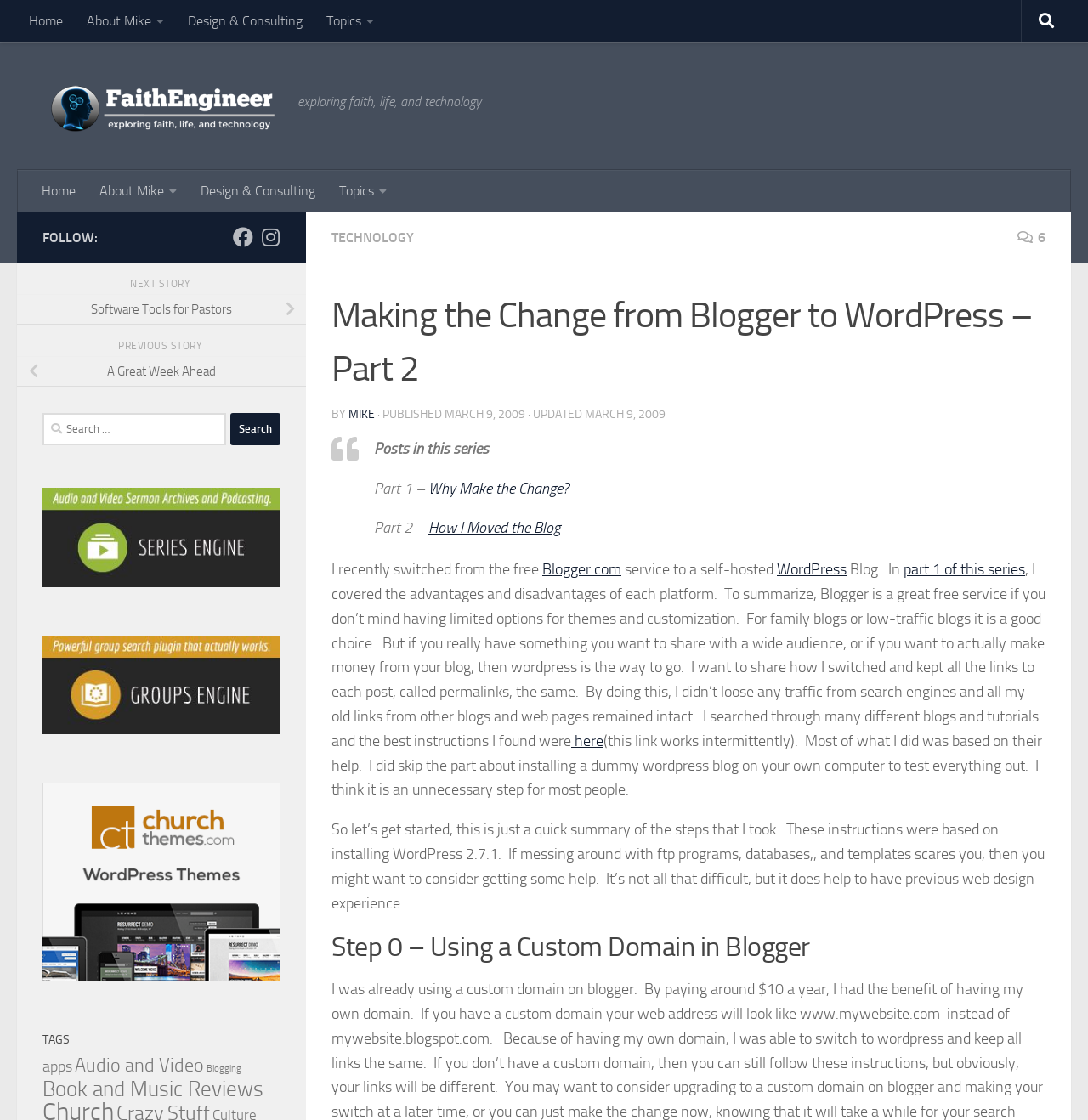Can you show the bounding box coordinates of the region to click on to complete the task described in the instruction: "Click on the 'Home' link"?

[0.016, 0.0, 0.069, 0.038]